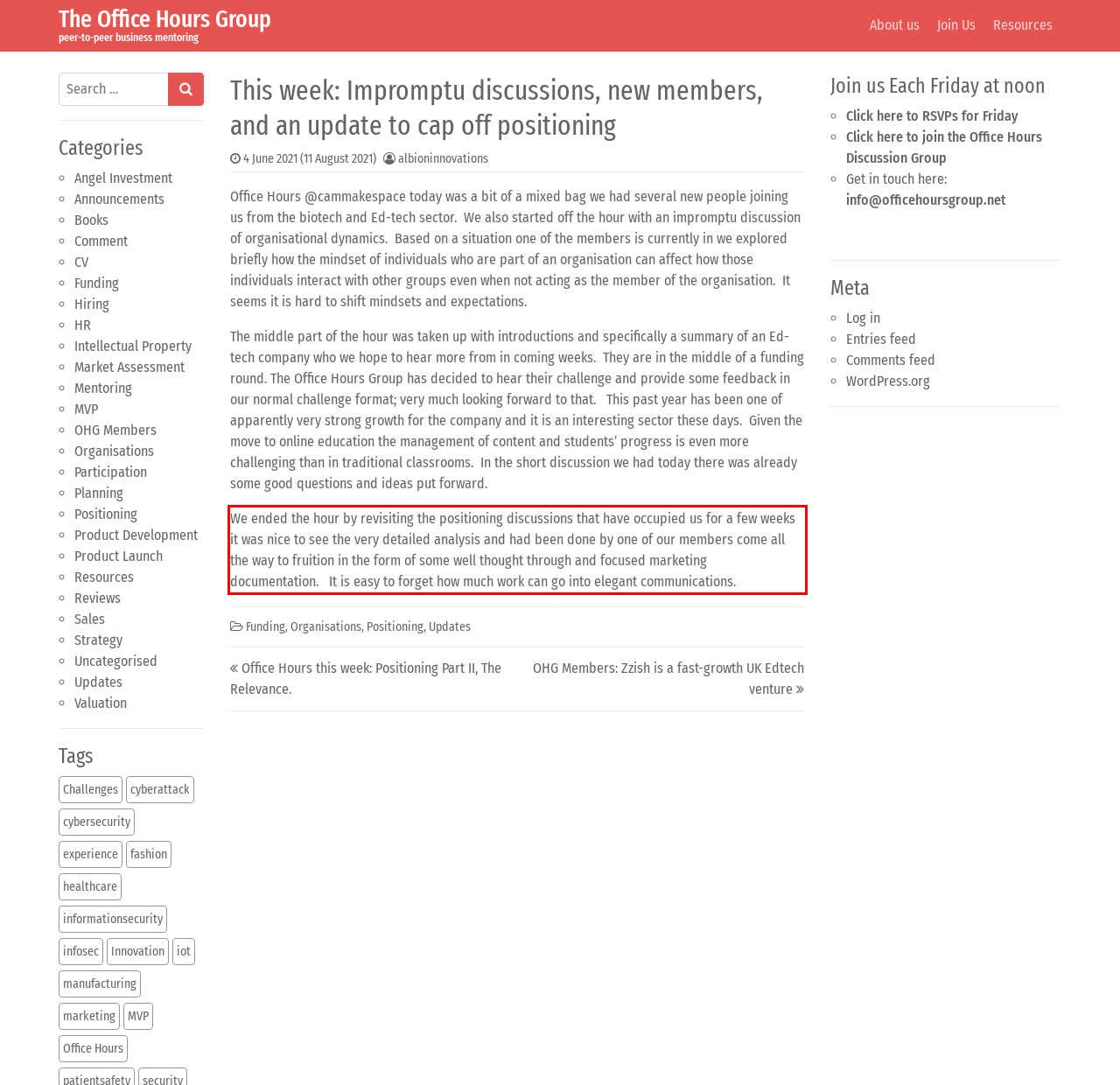Please perform OCR on the text content within the red bounding box that is highlighted in the provided webpage screenshot.

We ended the hour by revisiting the positioning discussions that have occupied us for a few weeks it was nice to see the very detailed analysis and had been done by one of our members come all the way to fruition in the form of some well thought through and focused marketing documentation. It is easy to forget how much work can go into elegant communications.